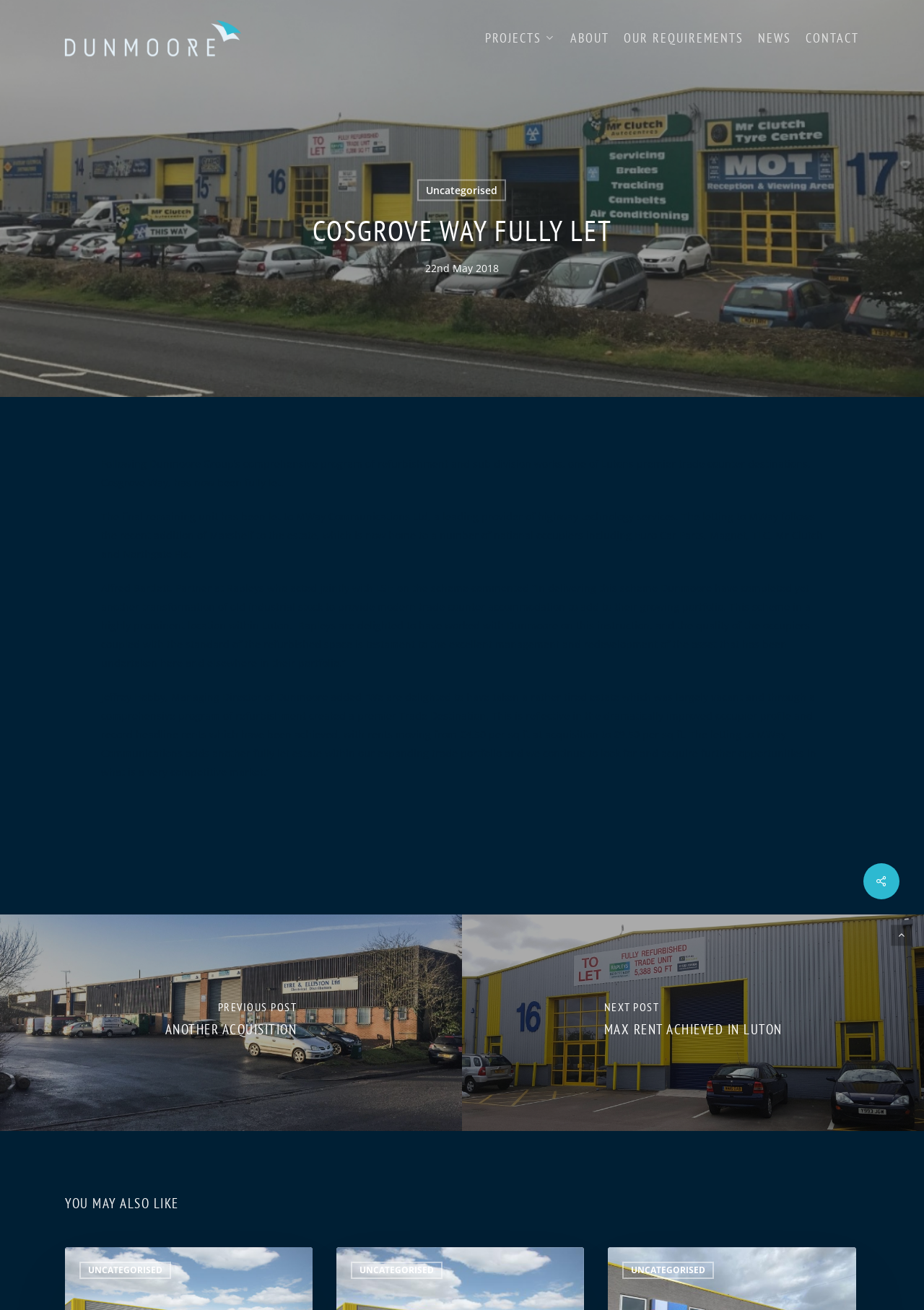Who acted jointly with LSH on the scheme?
Using the image as a reference, answer with just one word or a short phrase.

Rapleys